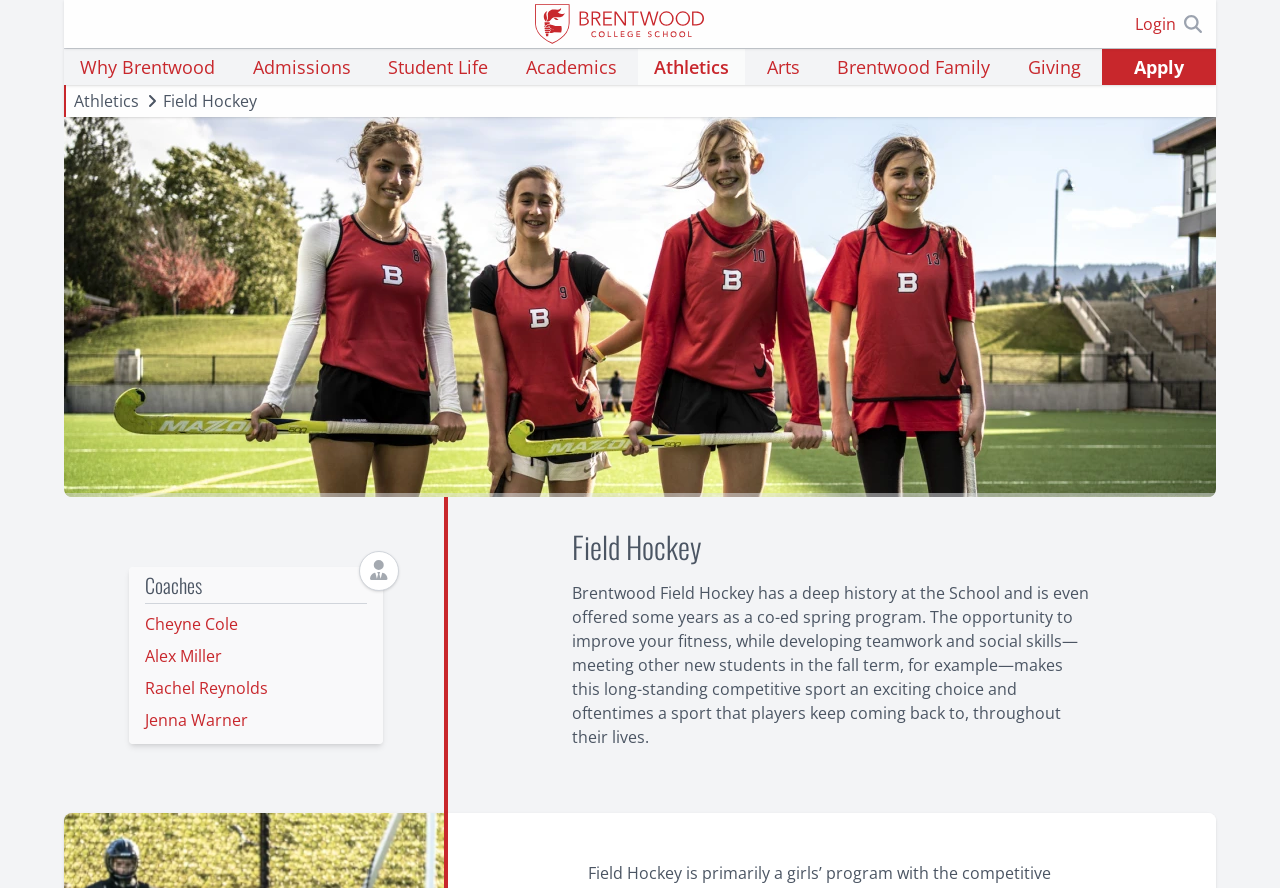Please locate the bounding box coordinates of the element that should be clicked to achieve the given instruction: "View Field Hockey information".

[0.127, 0.1, 0.201, 0.127]